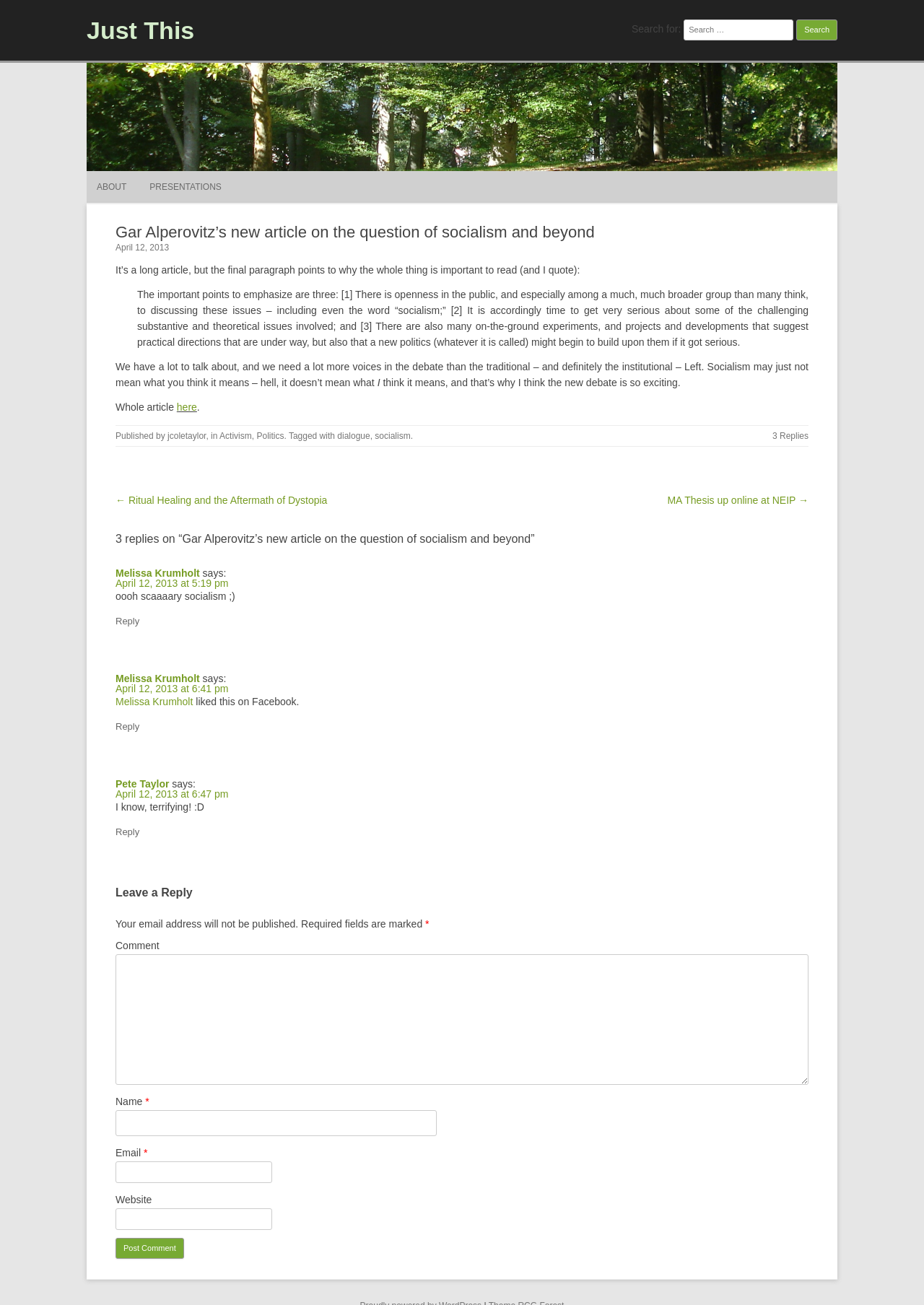Locate the bounding box coordinates of the area that needs to be clicked to fulfill the following instruction: "Read the article". The coordinates should be in the format of four float numbers between 0 and 1, namely [left, top, right, bottom].

[0.125, 0.171, 0.875, 0.348]